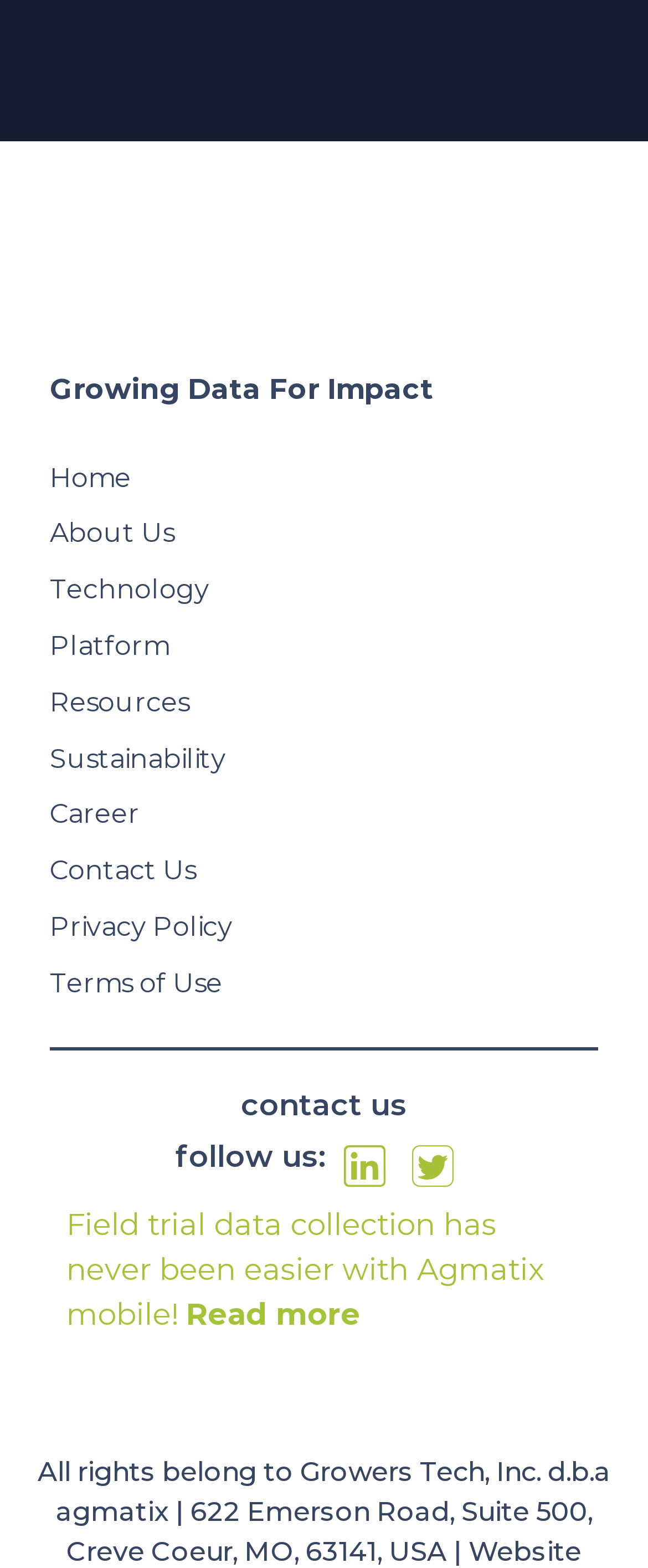Identify the bounding box of the UI element that matches this description: "About Us".

[0.077, 0.33, 0.269, 0.352]